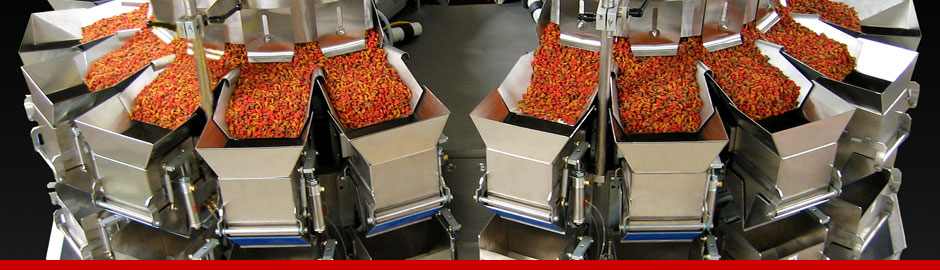Using the information in the image, give a comprehensive answer to the question: 
What is the primary purpose of this machinery system?

The caption describes the machinery as designed for efficient product packaging, specifically in the food processing sector, implying that its primary function is to package products in a fast-paced production environment.